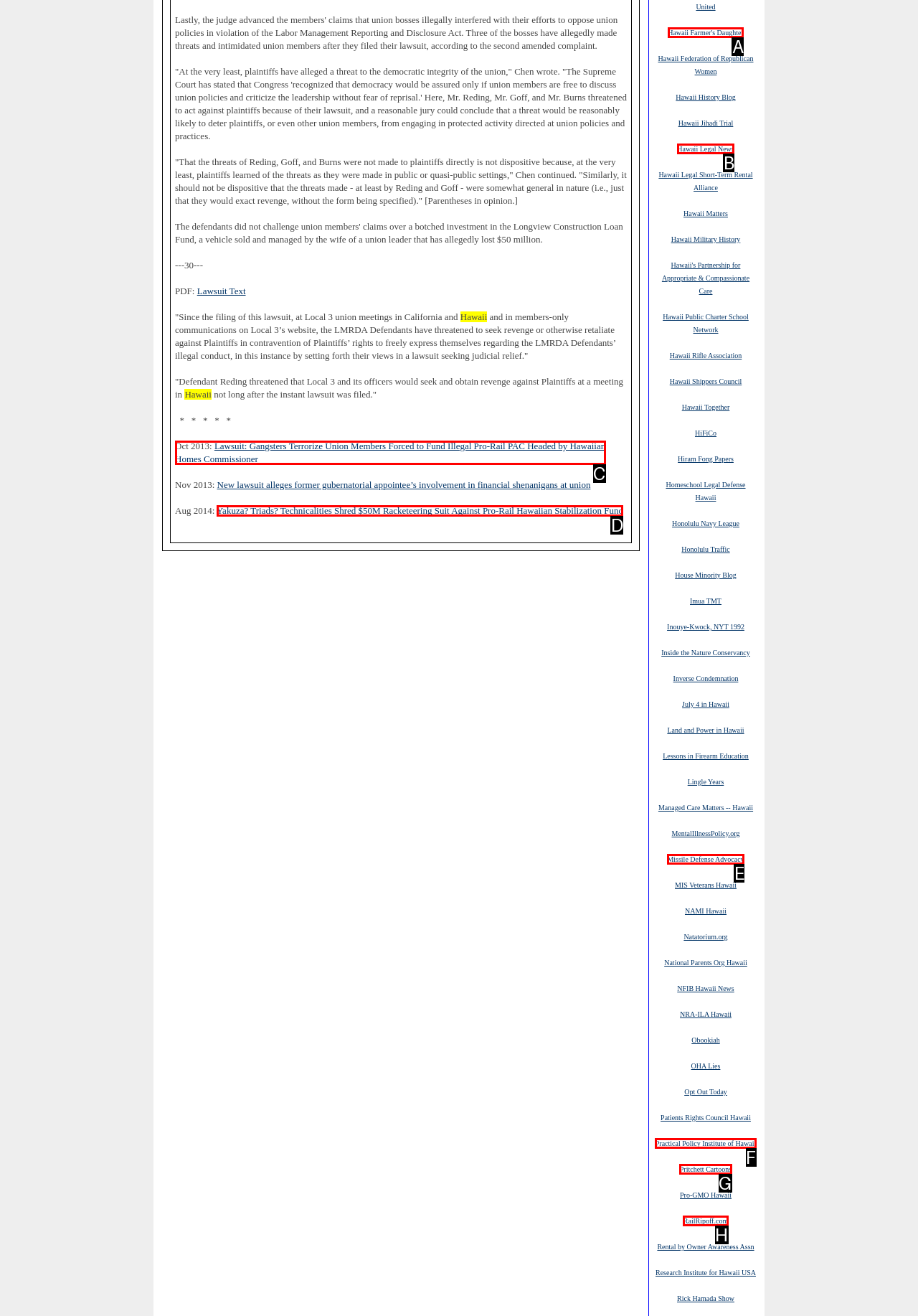Tell me which option best matches this description: Pritchett Cartoons
Answer with the letter of the matching option directly from the given choices.

G